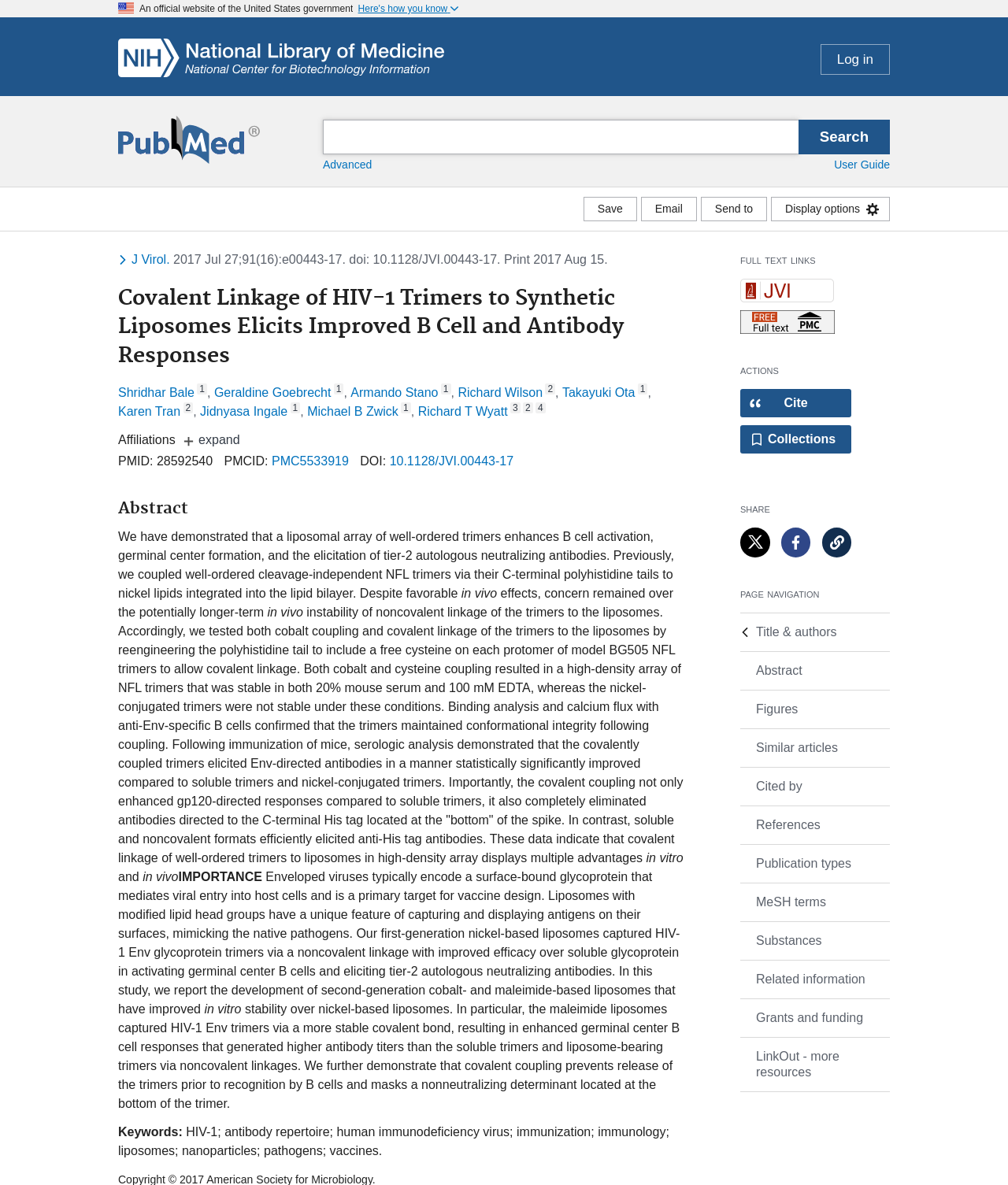Please pinpoint the bounding box coordinates for the region I should click to adhere to this instruction: "Share on Facebook".

None